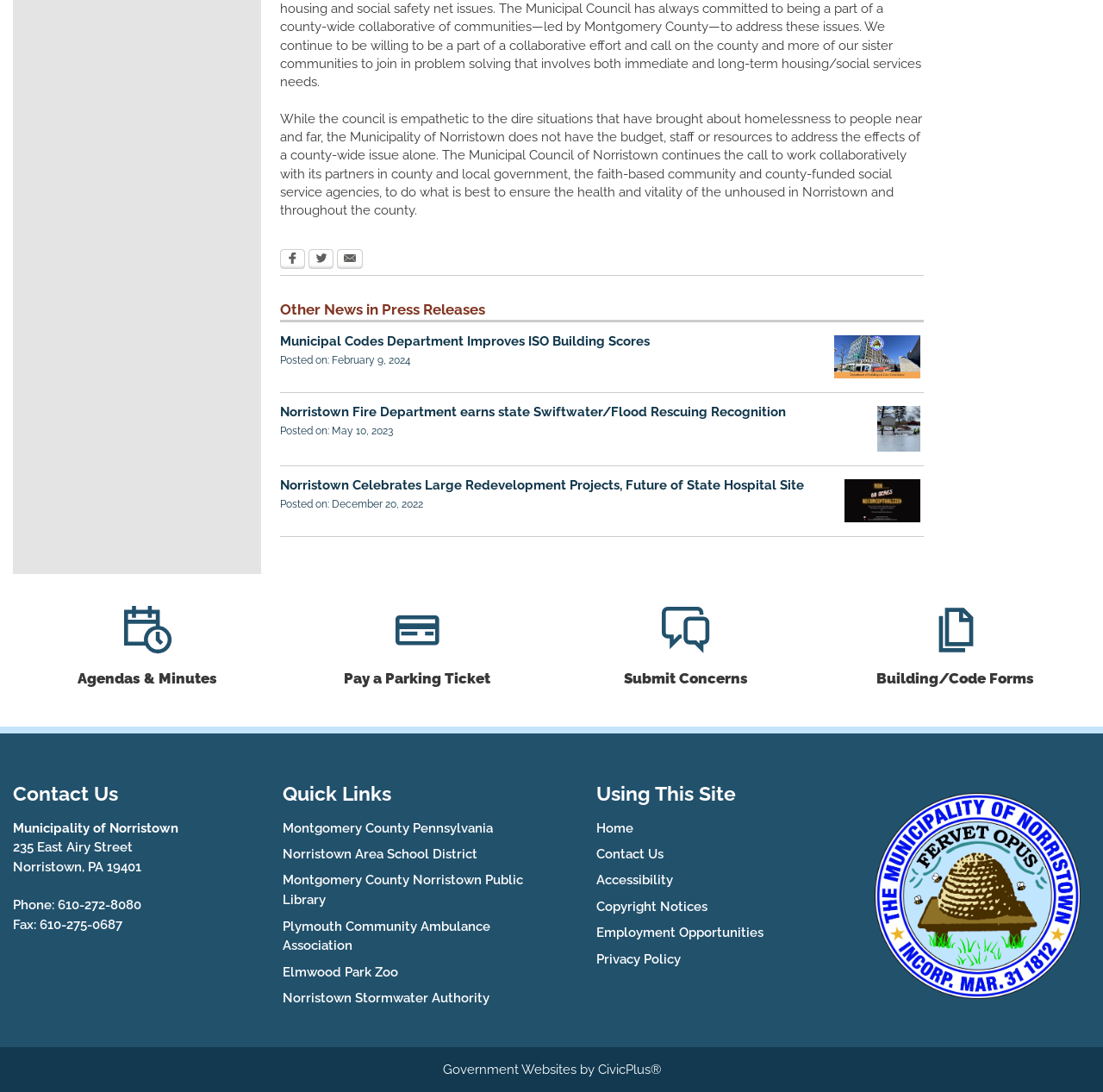What is the municipality's stance on addressing homelessness?
Analyze the image and deliver a detailed answer to the question.

The municipality of Norristown acknowledges the issue of homelessness but emphasizes the need for a collaborative effort with county and local government, faith-based community, and county-funded social service agencies to address the problem effectively.